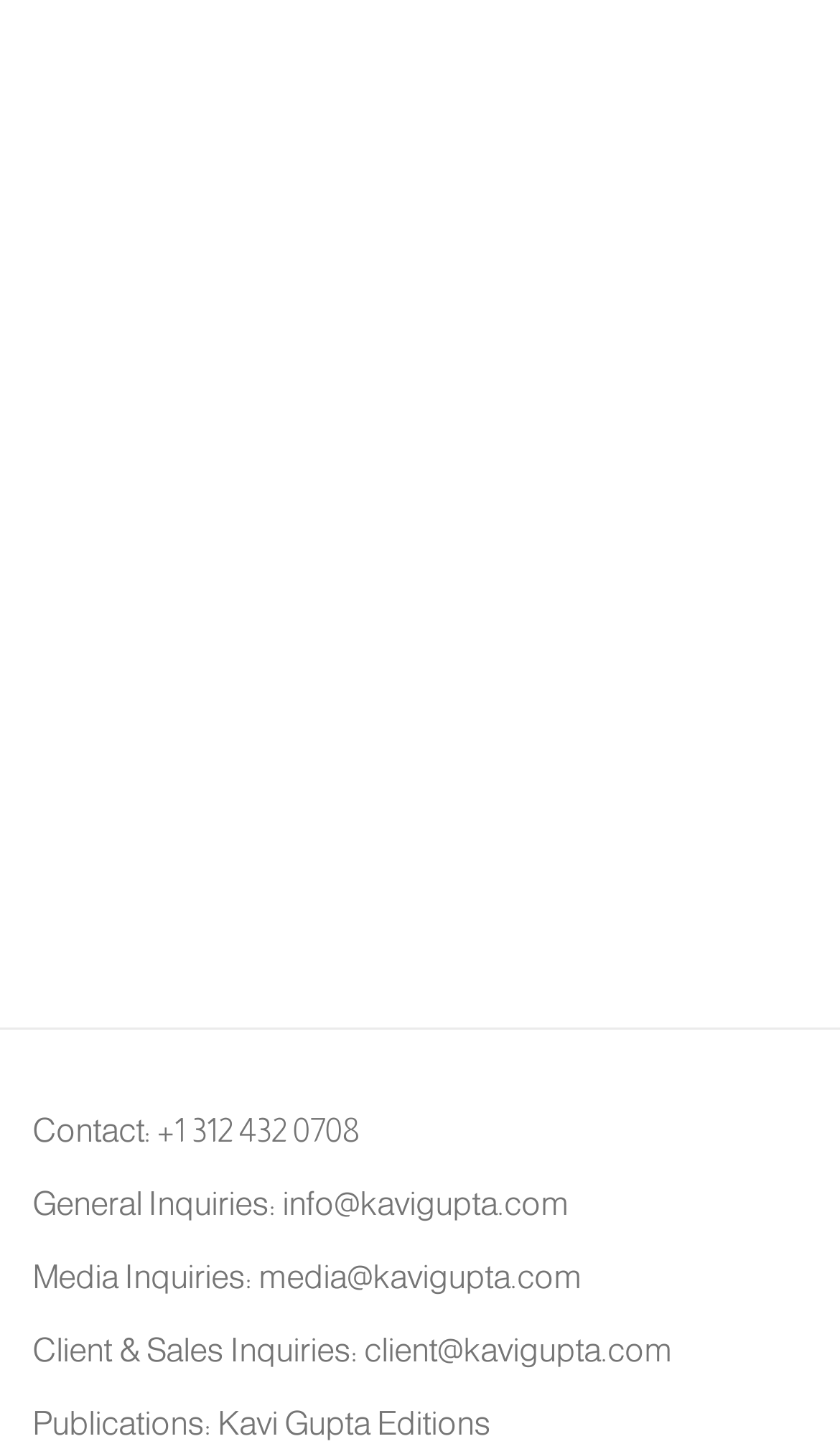Identify the bounding box coordinates of the clickable section necessary to follow the following instruction: "Contact via phone number". The coordinates should be presented as four float numbers from 0 to 1, i.e., [left, top, right, bottom].

[0.038, 0.767, 0.428, 0.792]